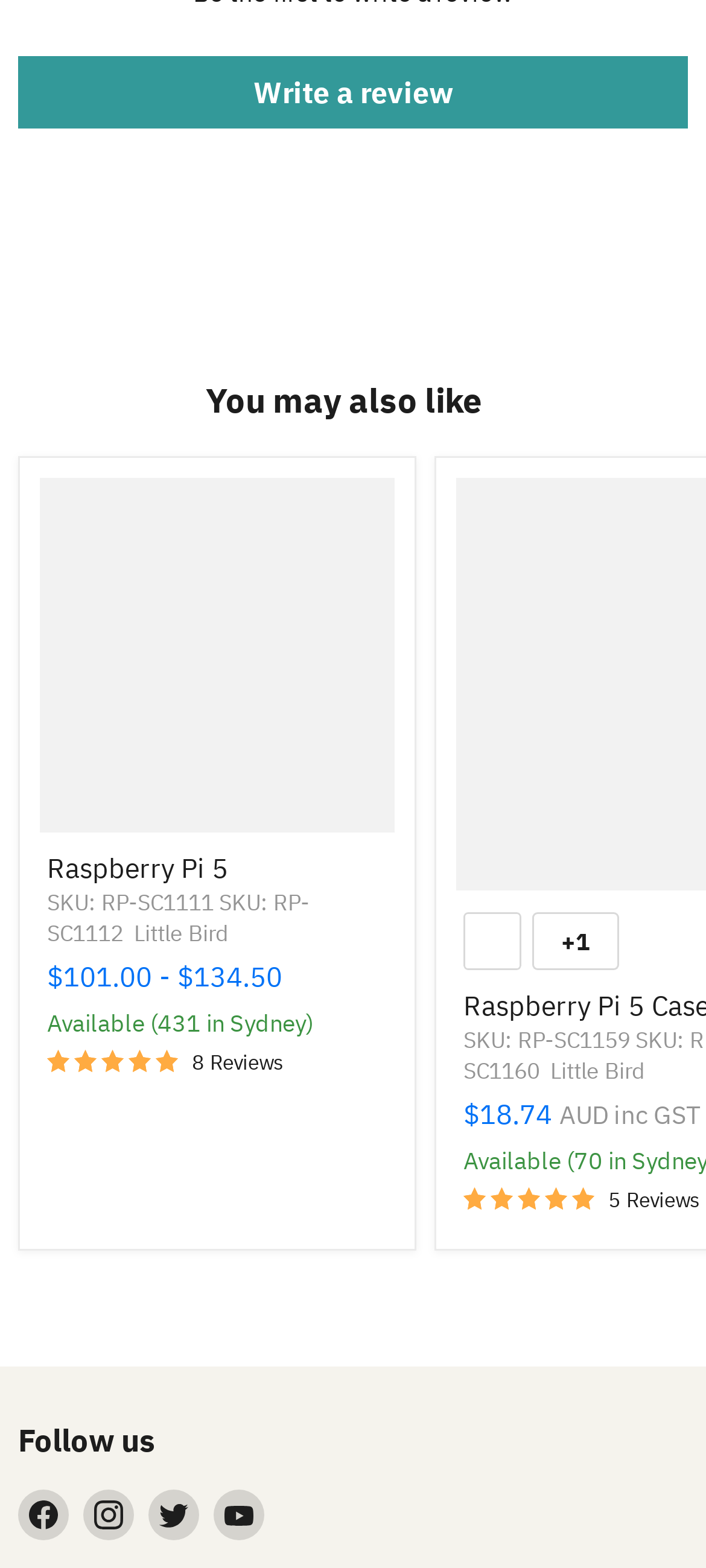Using the given element description, provide the bounding box coordinates (top-left x, top-left y, bottom-right x, bottom-right y) for the corresponding UI element in the screenshot: Find us on YouTube

[0.303, 0.95, 0.374, 0.982]